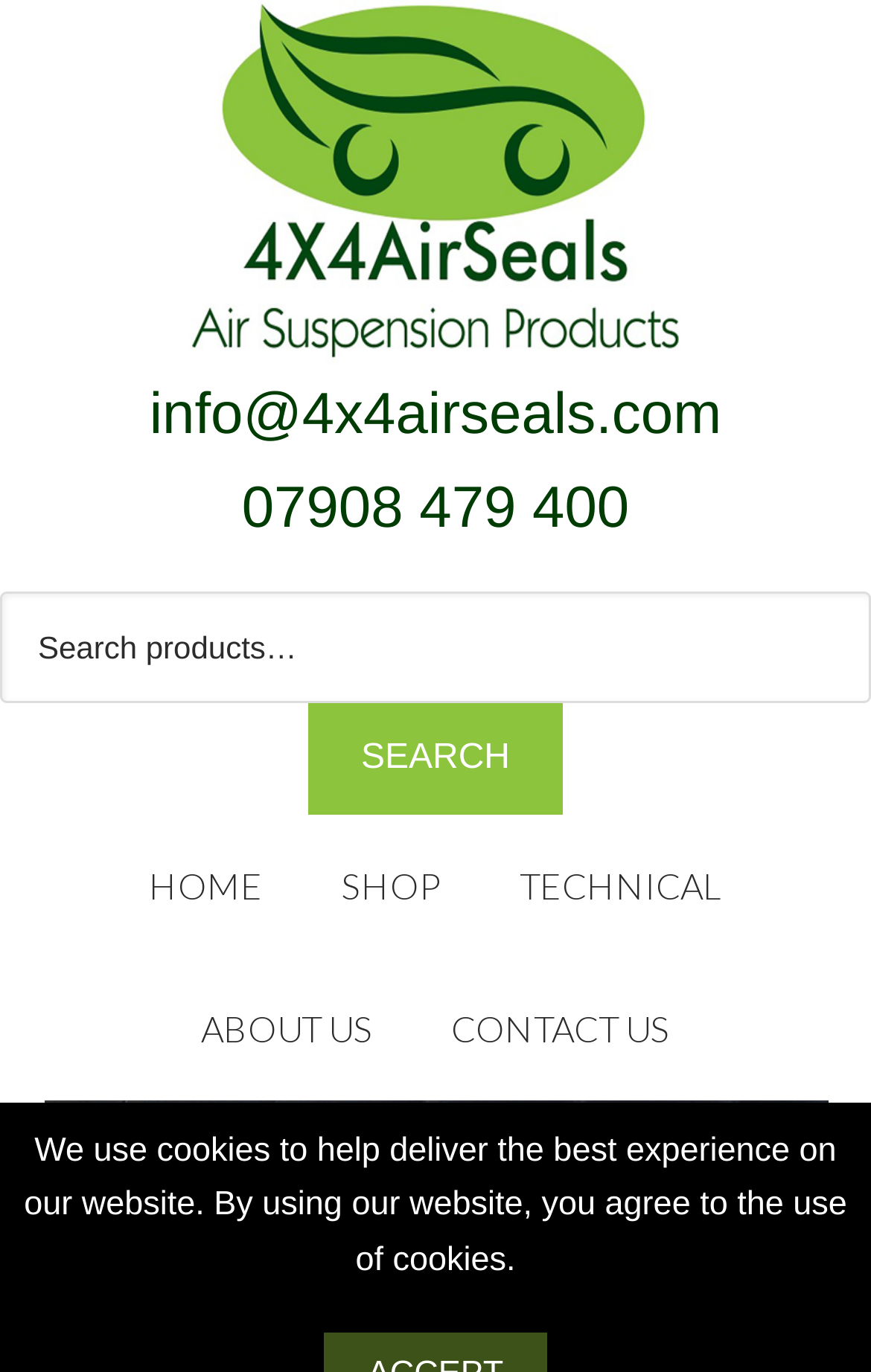Respond with a single word or short phrase to the following question: 
What is the contact email?

info@4x4airseals.com